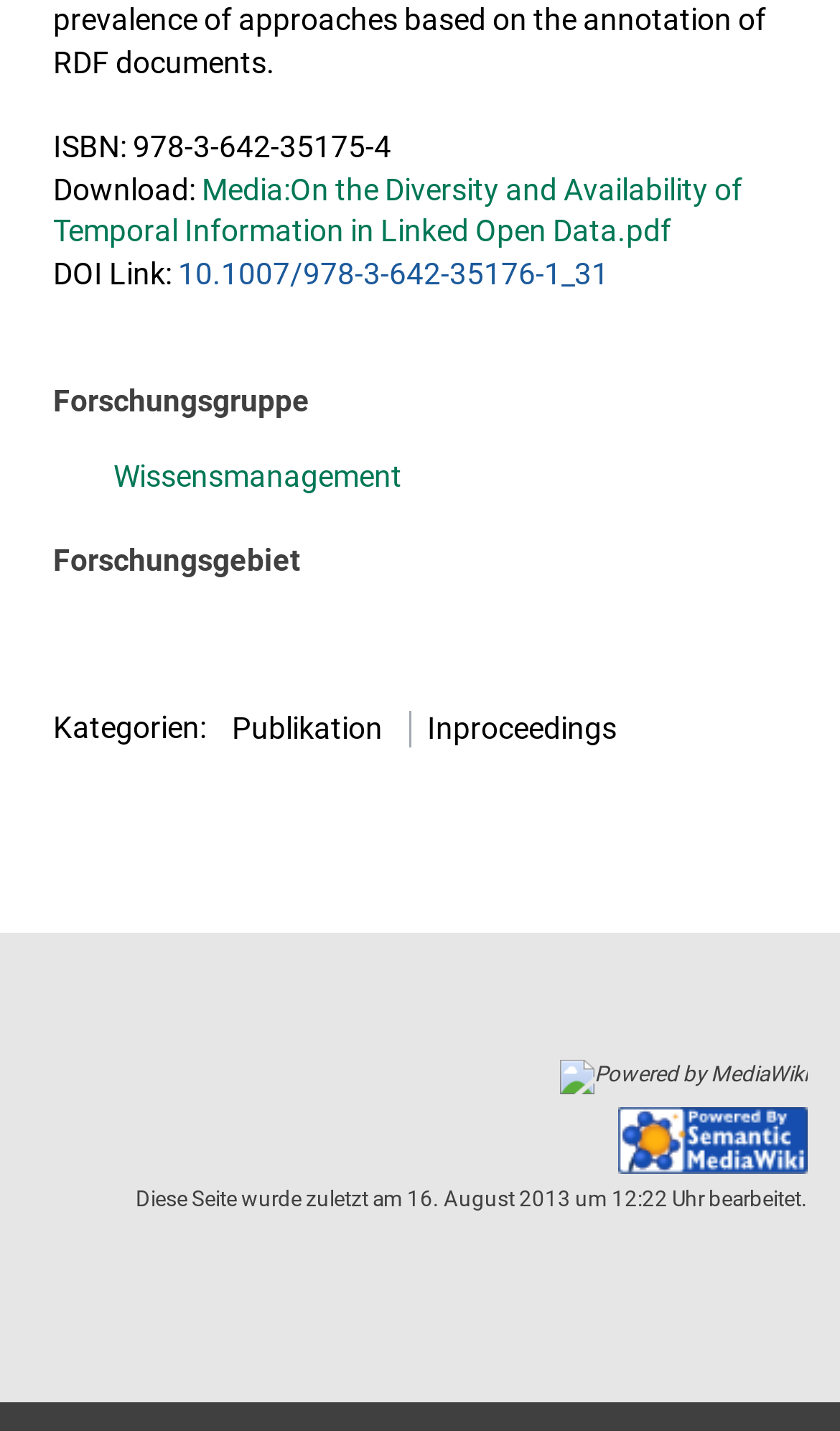What is the DOI link of the publication?
Provide a concise answer using a single word or phrase based on the image.

10.1007/978-3-642-35176-1_31